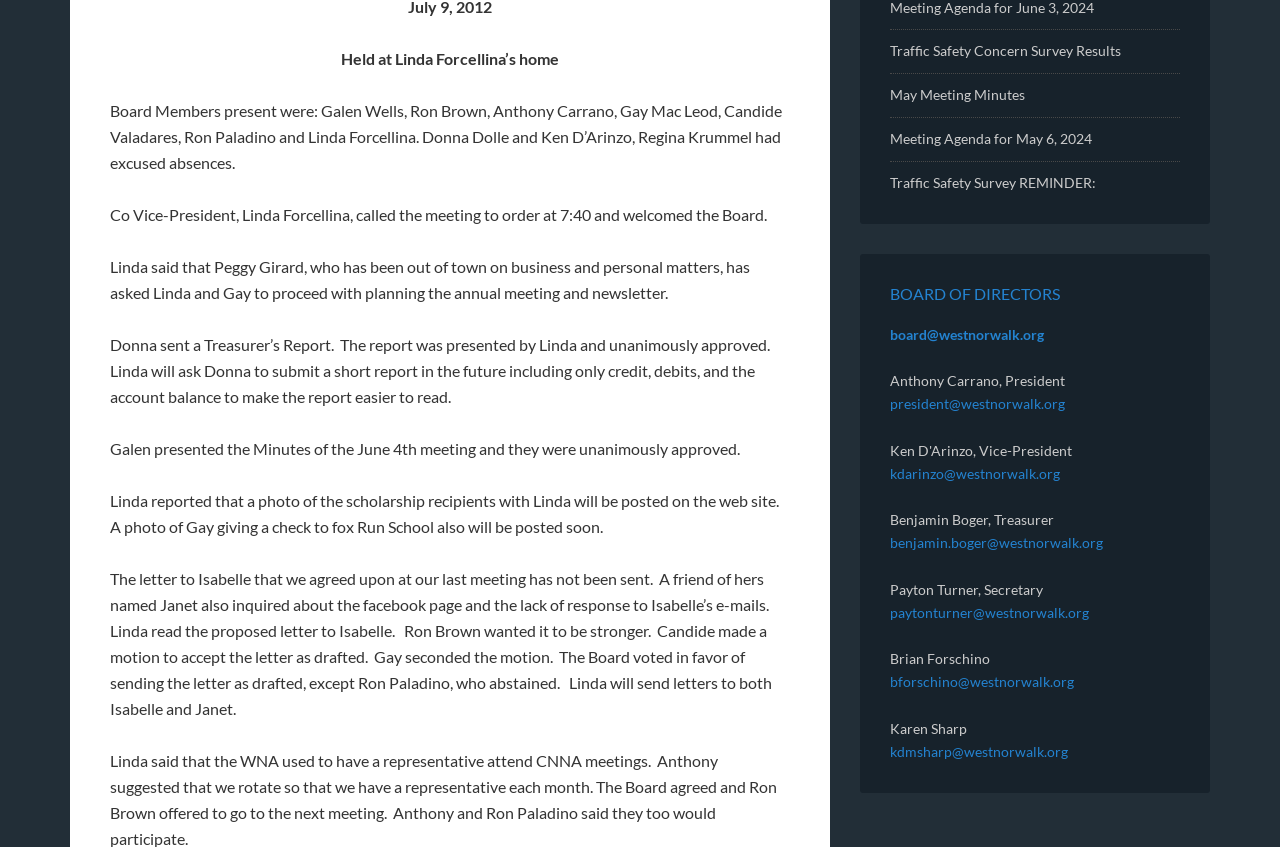Based on the provided description, "kdmsharp@westnorwalk.org", find the bounding box of the corresponding UI element in the screenshot.

[0.695, 0.877, 0.834, 0.897]